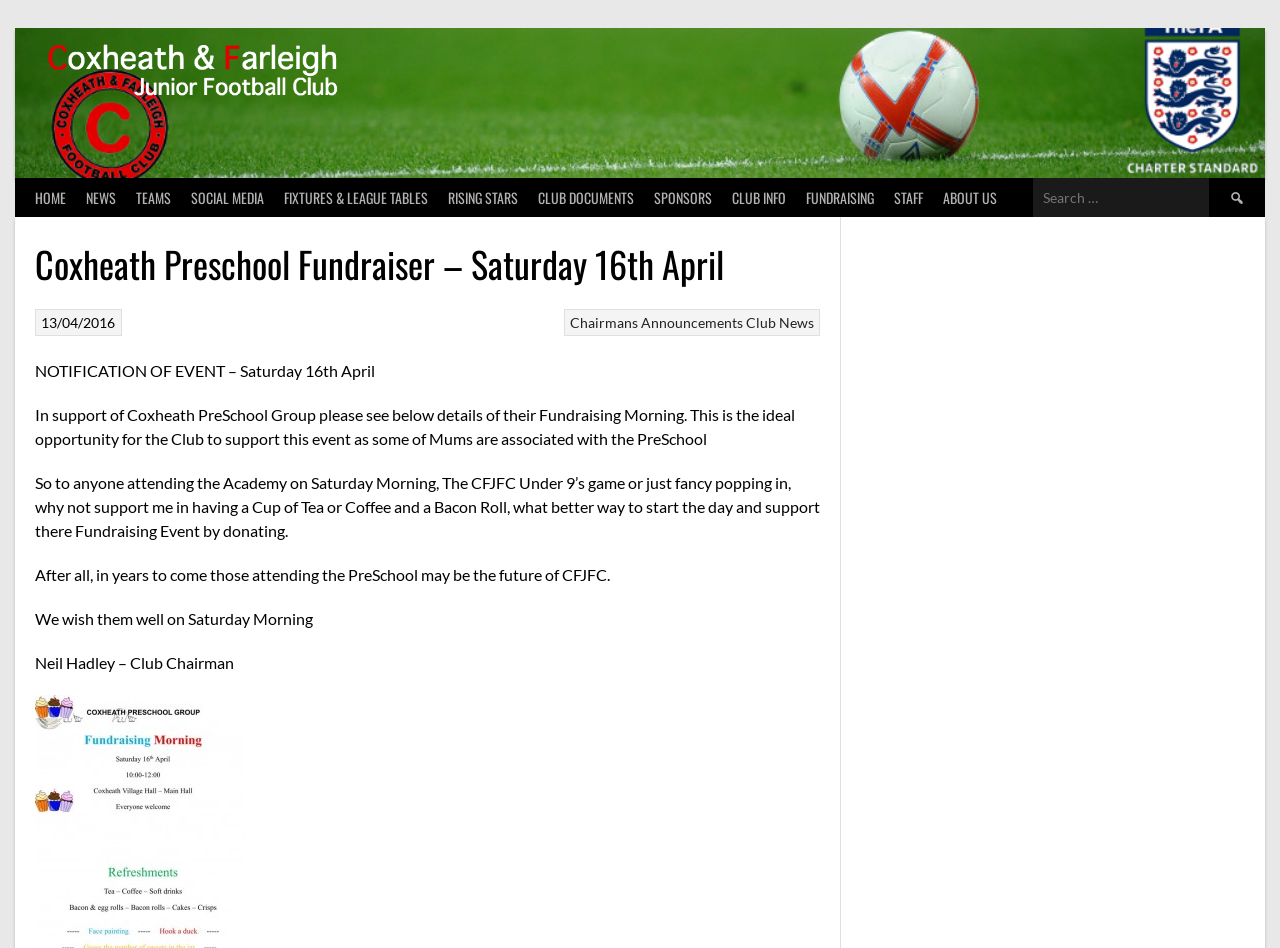Identify the bounding box coordinates of the region I need to click to complete this instruction: "Click on the business link".

None